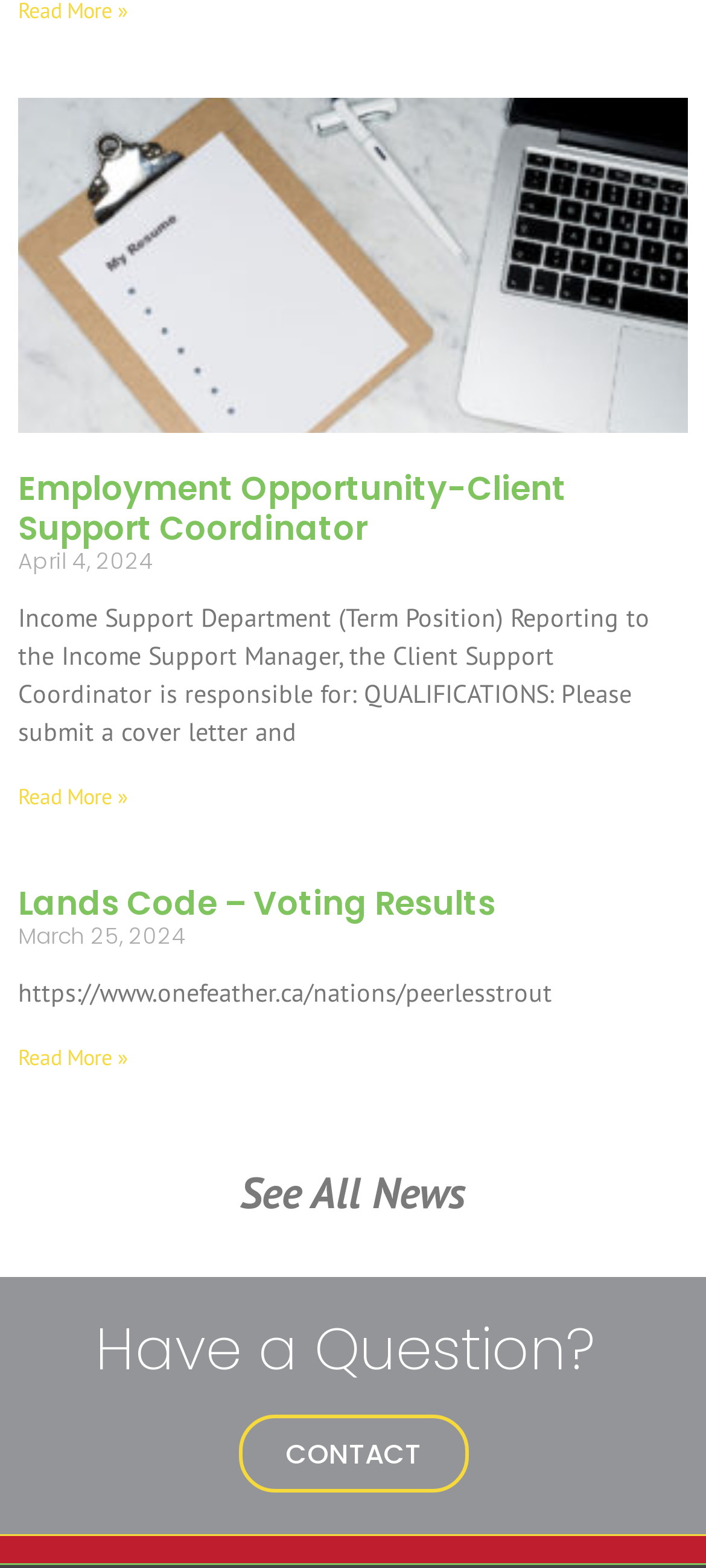How many links are there in the 'Employment Opportunity-Client Support Coordinator' news article?
Using the image as a reference, deliver a detailed and thorough answer to the question.

I counted the number of link elements within the 'Employment Opportunity-Client Support Coordinator' article element, and there are three links: one with the same text as the heading, one with the text 'Read more about Employment Opportunity-Client Support Coordinator', and one with the text 'Employment Opportunity-Client Support Coordinator'.